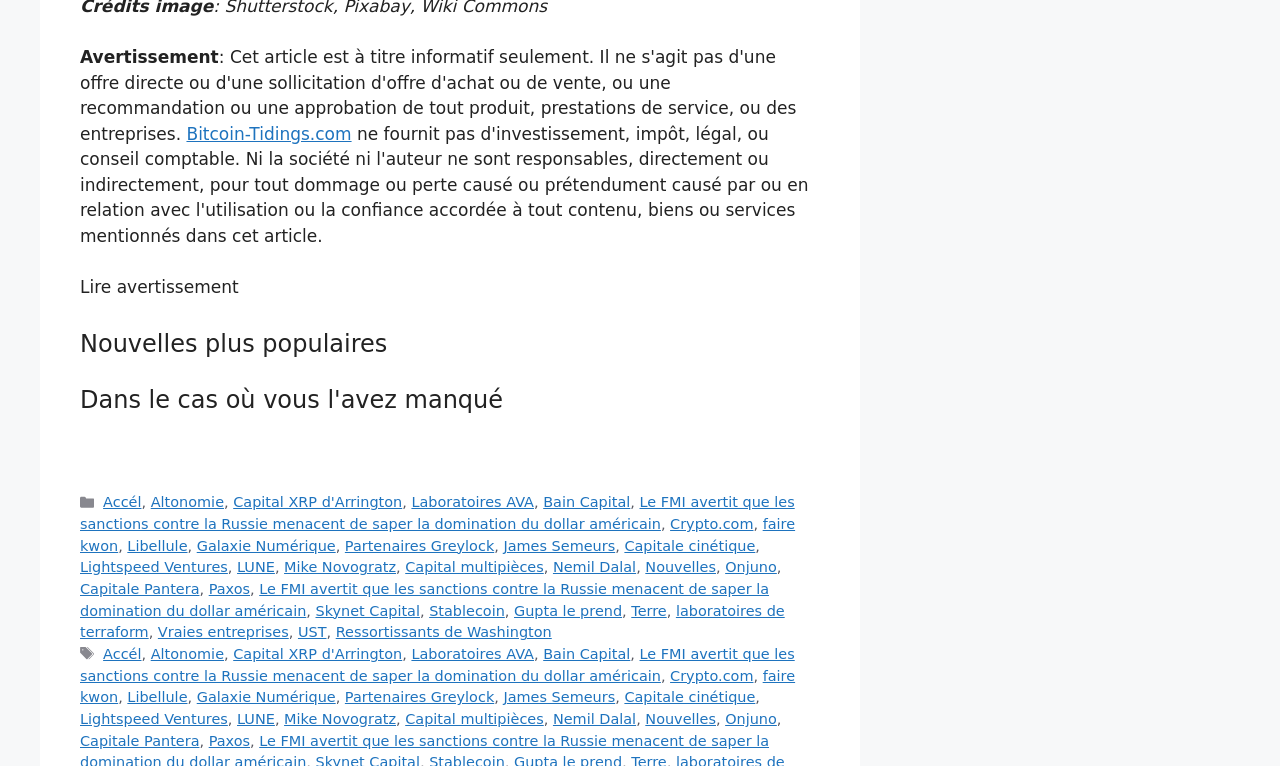Determine the bounding box coordinates of the region that needs to be clicked to achieve the task: "Click on 'Bitcoin-Tidings.com'".

[0.146, 0.162, 0.275, 0.188]